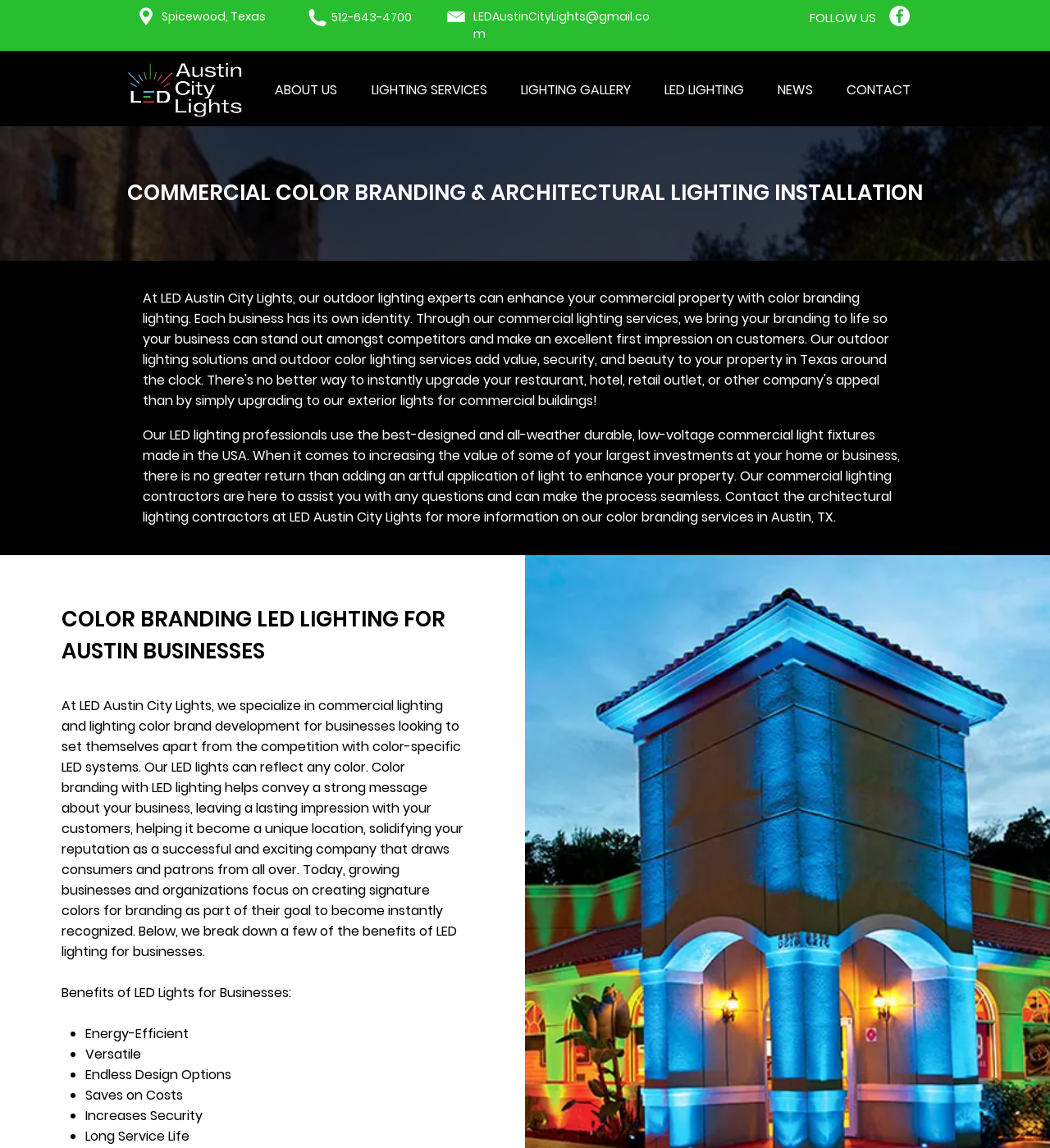Please locate the bounding box coordinates of the element that should be clicked to complete the given instruction: "Send an email to LEDAustinCityLights@gmail.com".

[0.451, 0.007, 0.619, 0.036]